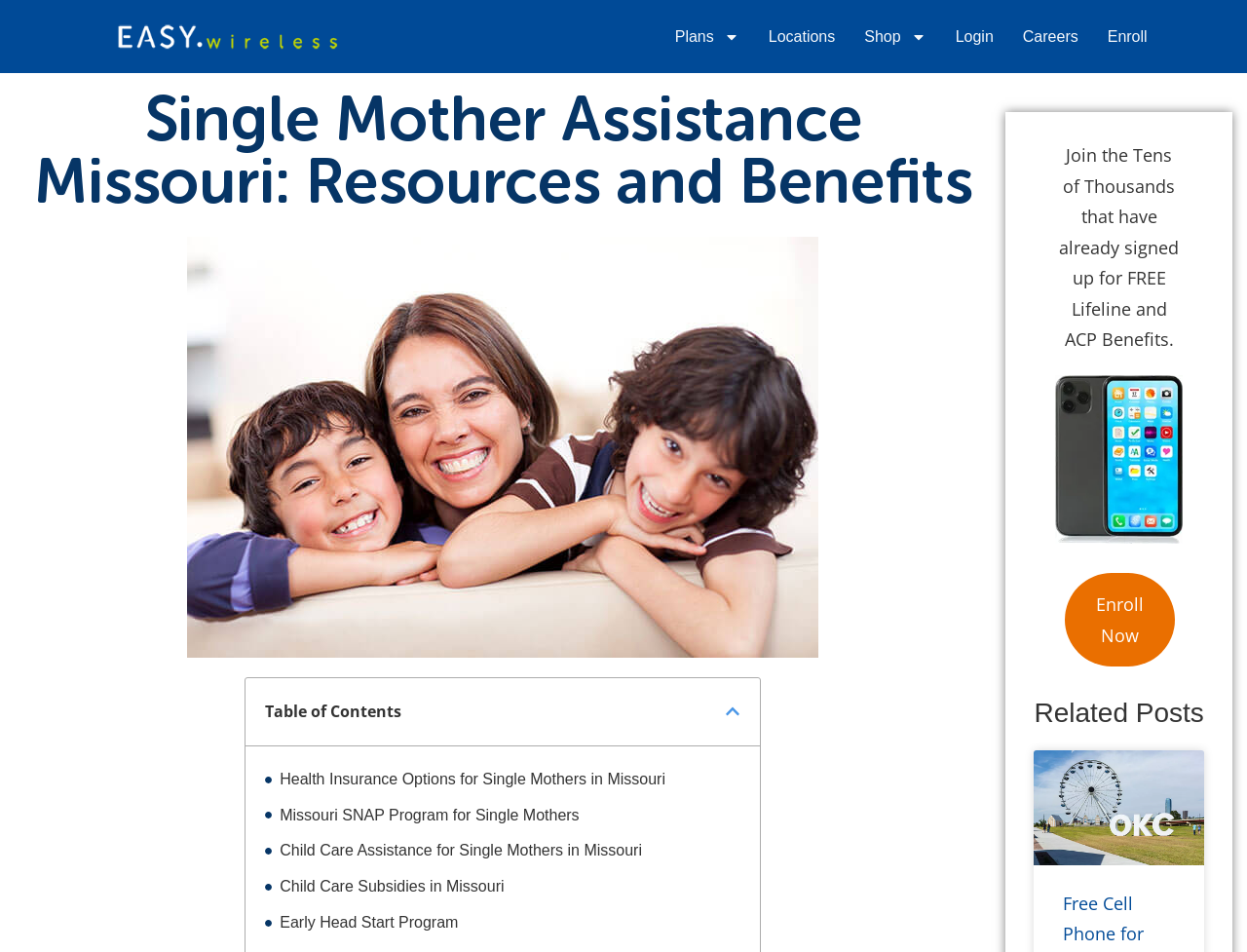Refer to the image and provide a thorough answer to this question:
What is the main topic of this webpage?

Based on the webpage's content, including the heading 'Single Mother Assistance Missouri: Resources and Benefits' and the links to various resources such as 'Health Insurance Options for Single Mothers in Missouri' and 'Child Care Assistance for Single Mothers in Missouri', it is clear that the main topic of this webpage is providing assistance to single mothers in Missouri.